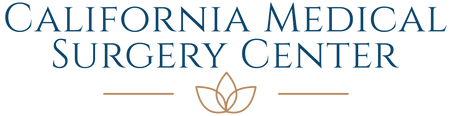Please examine the image and answer the question with a detailed explanation:
What does the artistic accent likely represent?

The caption suggests that the subtle, artistic accent in a lighter shade below the text likely represents care and healing, which is a key aspect of the medical center's services.